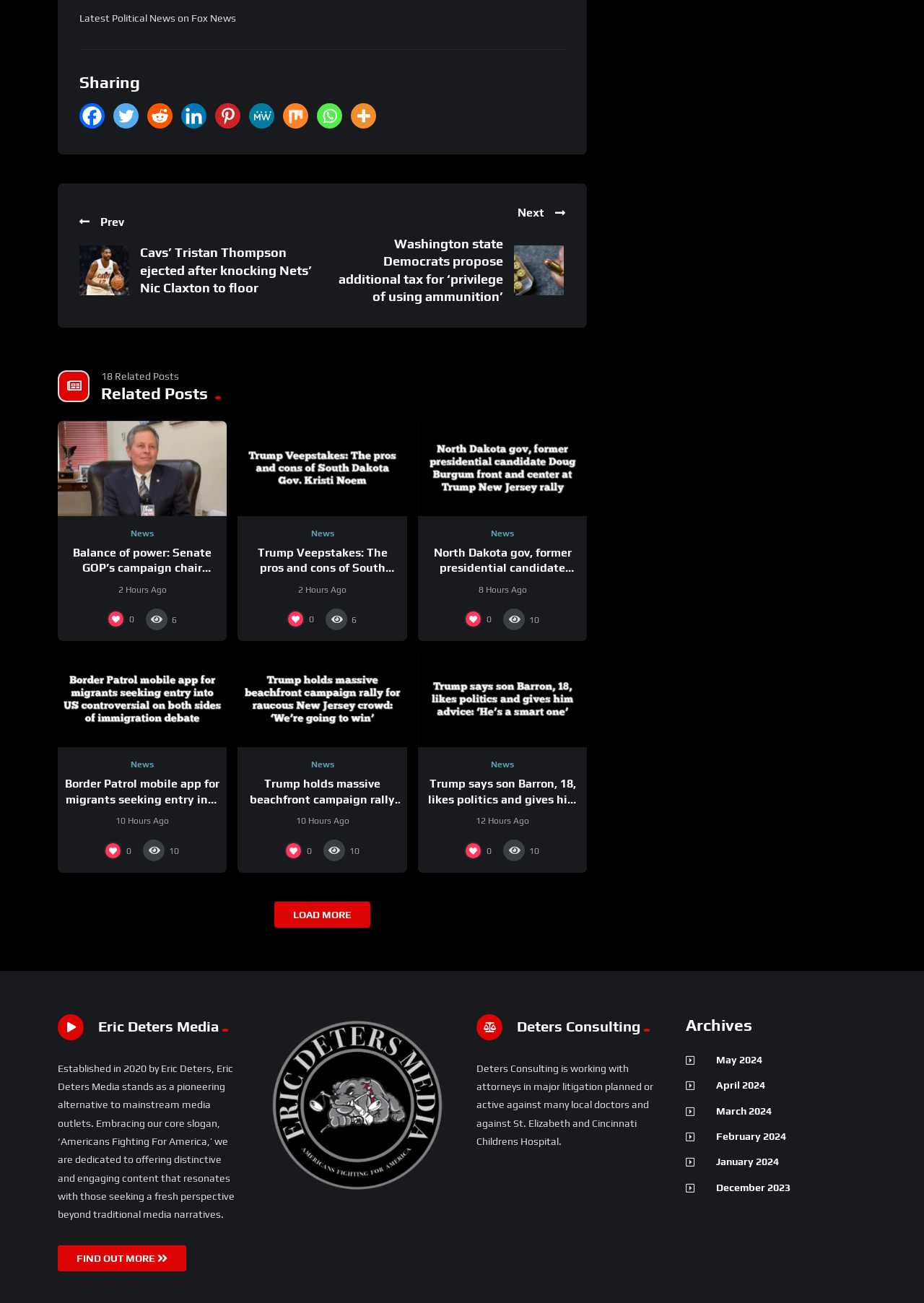Please specify the bounding box coordinates of the region to click in order to perform the following instruction: "View archives for May 2024".

[0.775, 0.809, 0.825, 0.818]